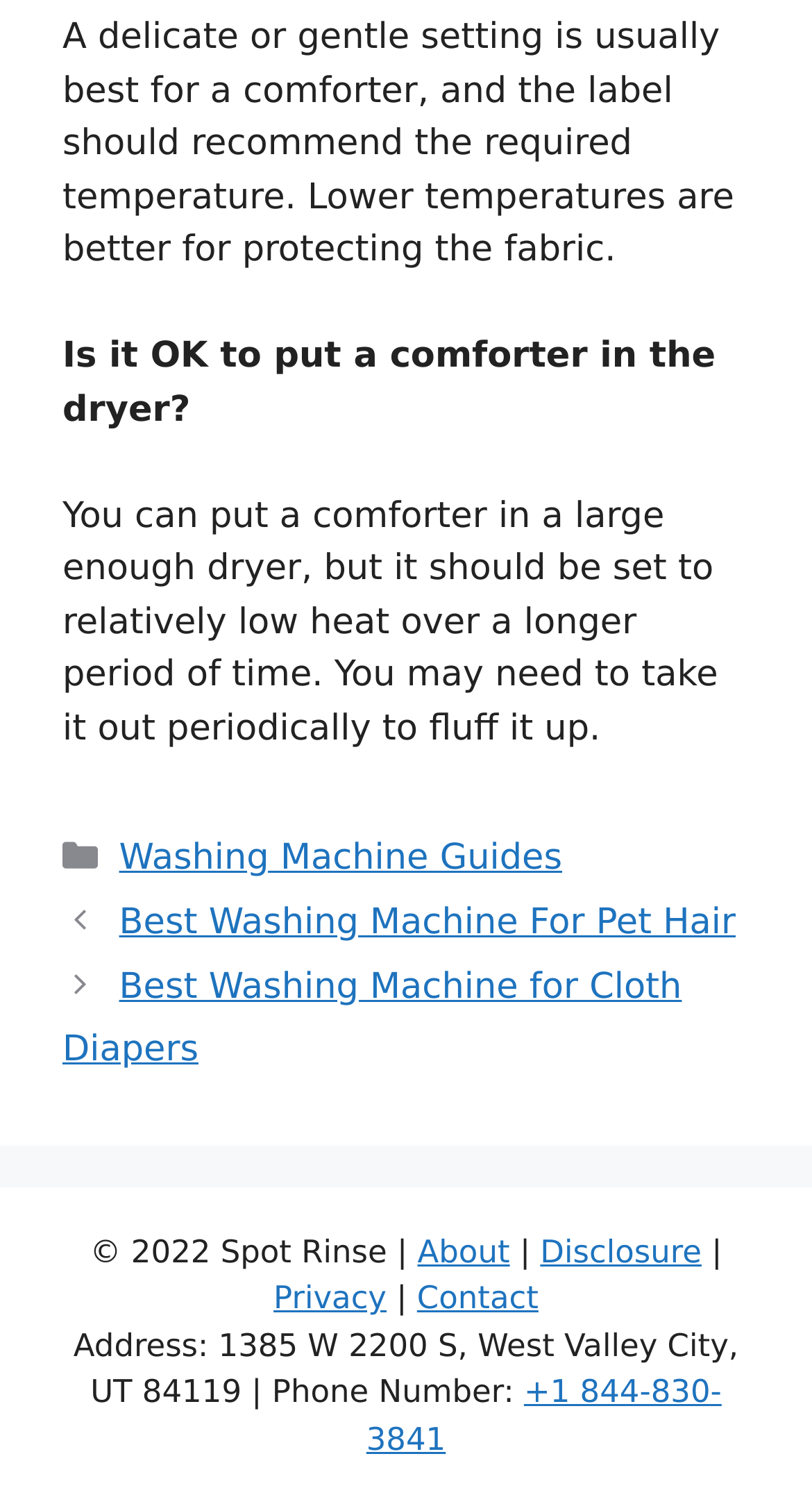Please predict the bounding box coordinates (top-left x, top-left y, bottom-right x, bottom-right y) for the UI element in the screenshot that fits the description: Disclosure

[0.665, 0.82, 0.864, 0.844]